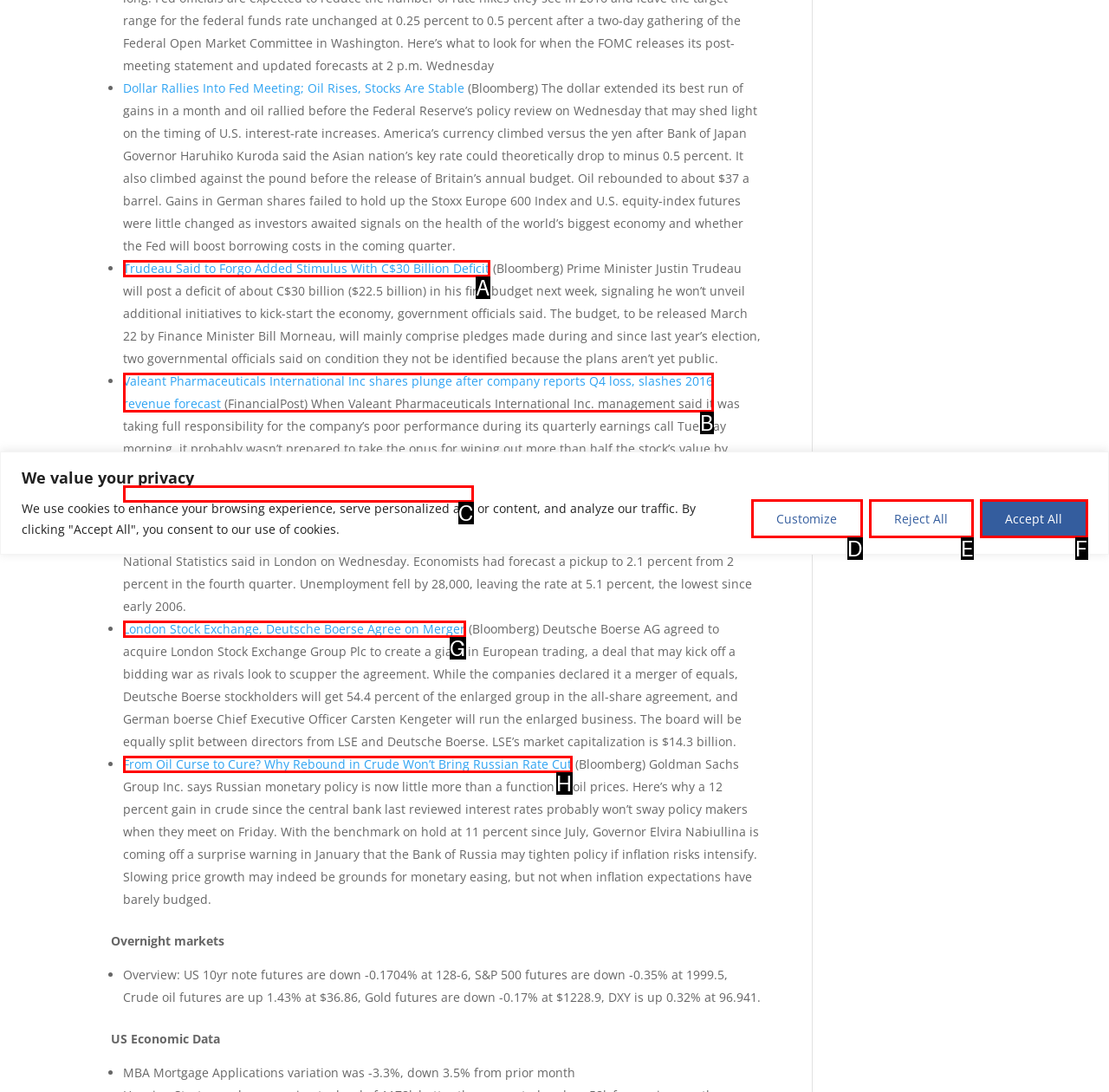Find the option that aligns with: Reject All
Provide the letter of the corresponding option.

E